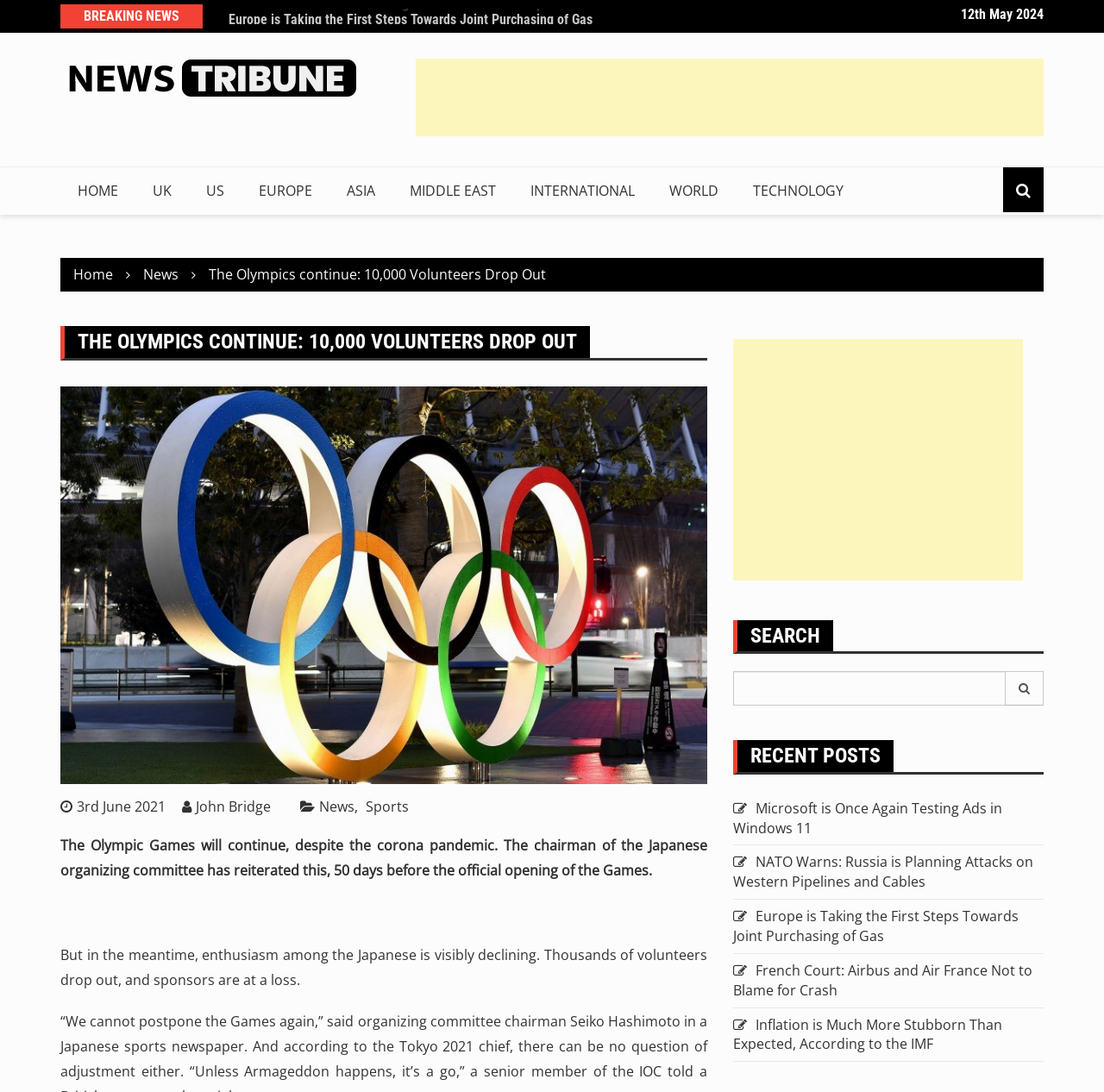Please answer the following question using a single word or phrase: 
What is the purpose of the search bar?

To search for news articles